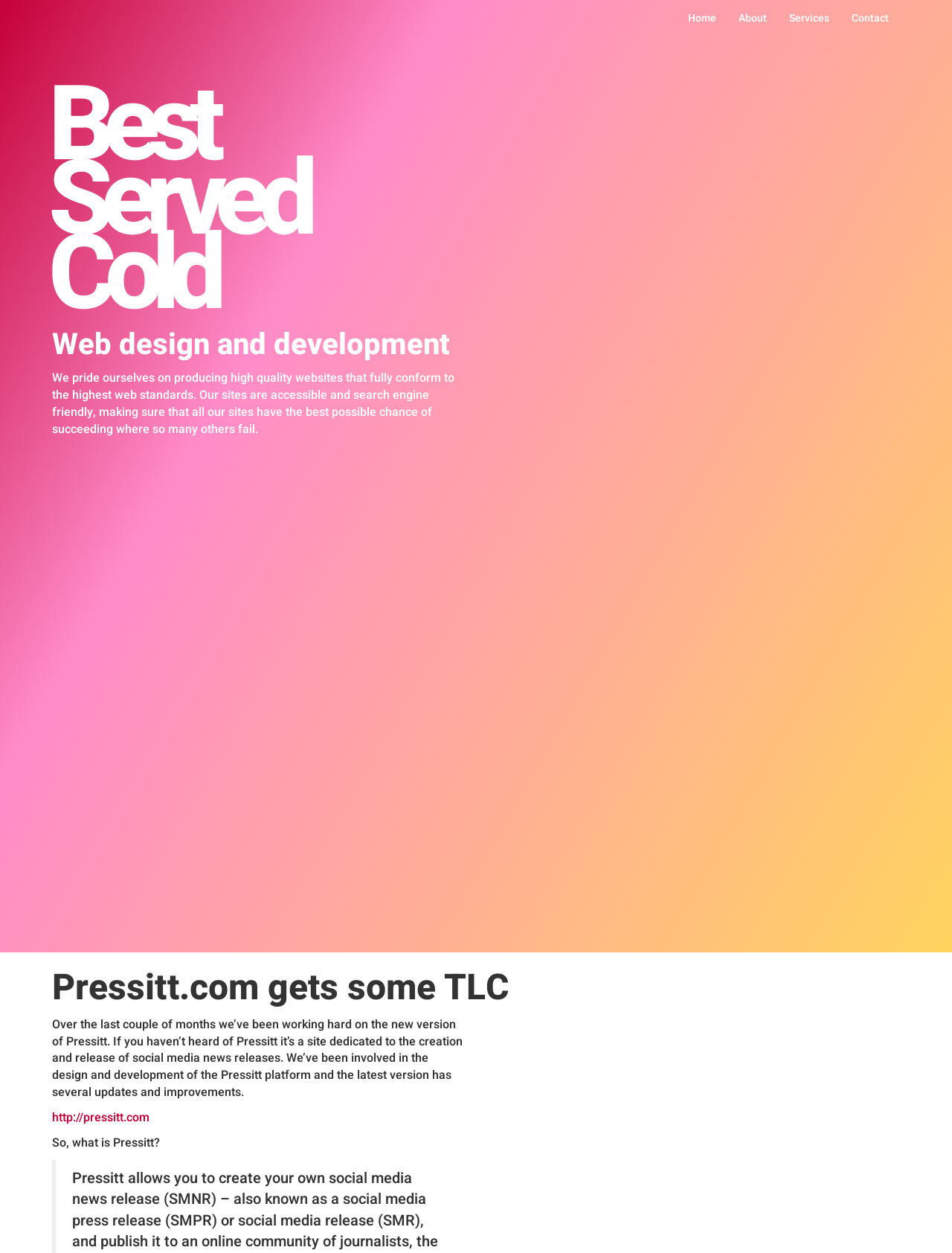Refer to the image and provide an in-depth answer to the question:
What is the purpose of the Pressitt platform?

I found a paragraph that describes Pressitt as a site dedicated to the creation and release of social media news releases. This suggests that the purpose of the Pressitt platform is to facilitate the creation and release of social media news releases.